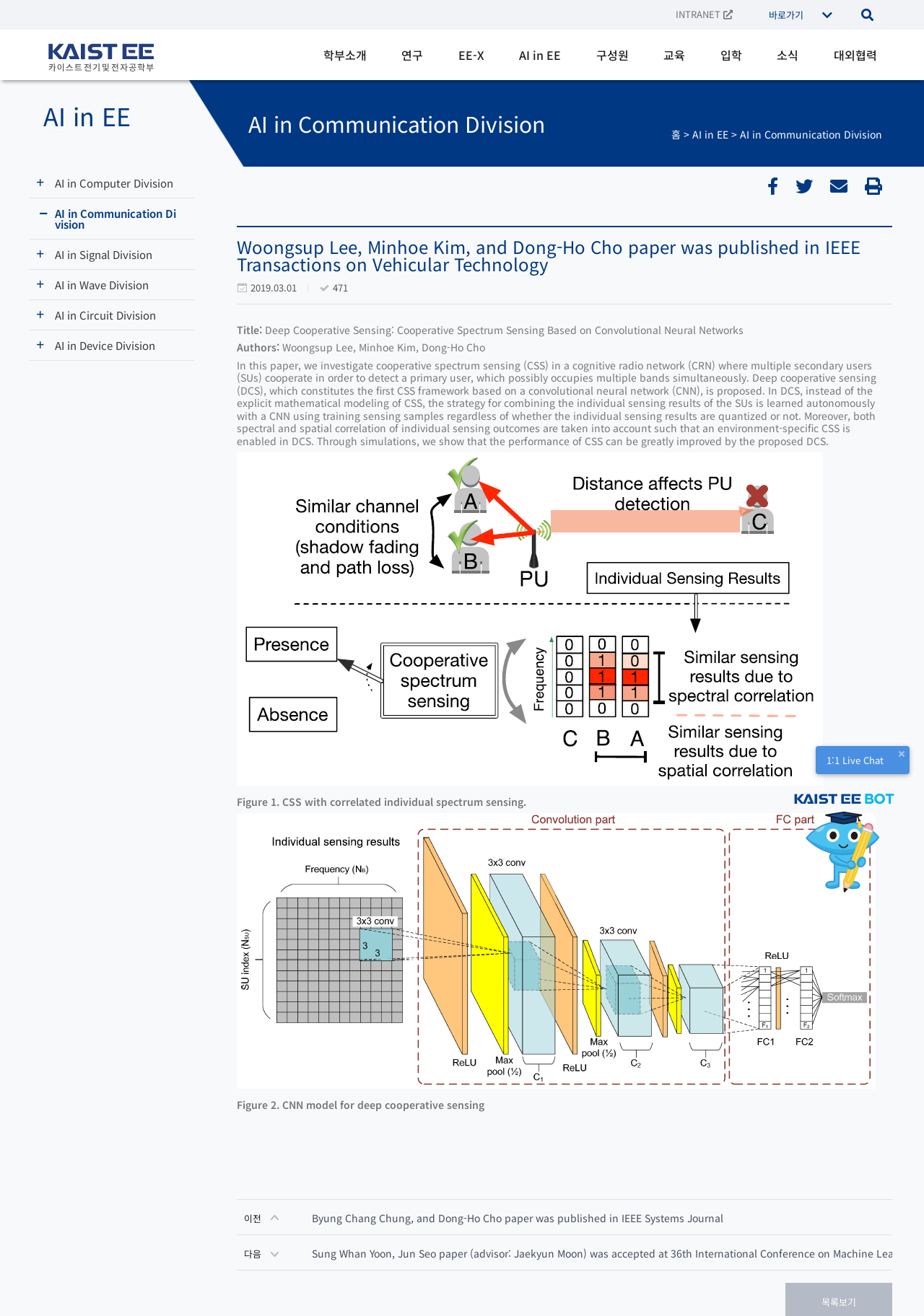Bounding box coordinates are specified in the format (top-left x, top-left y, bottom-right x, bottom-right y). All values are floating point numbers bounded between 0 and 1. Please provide the bounding box coordinate of the region this sentence describes: 학부소개

[0.35, 0.025, 0.397, 0.058]